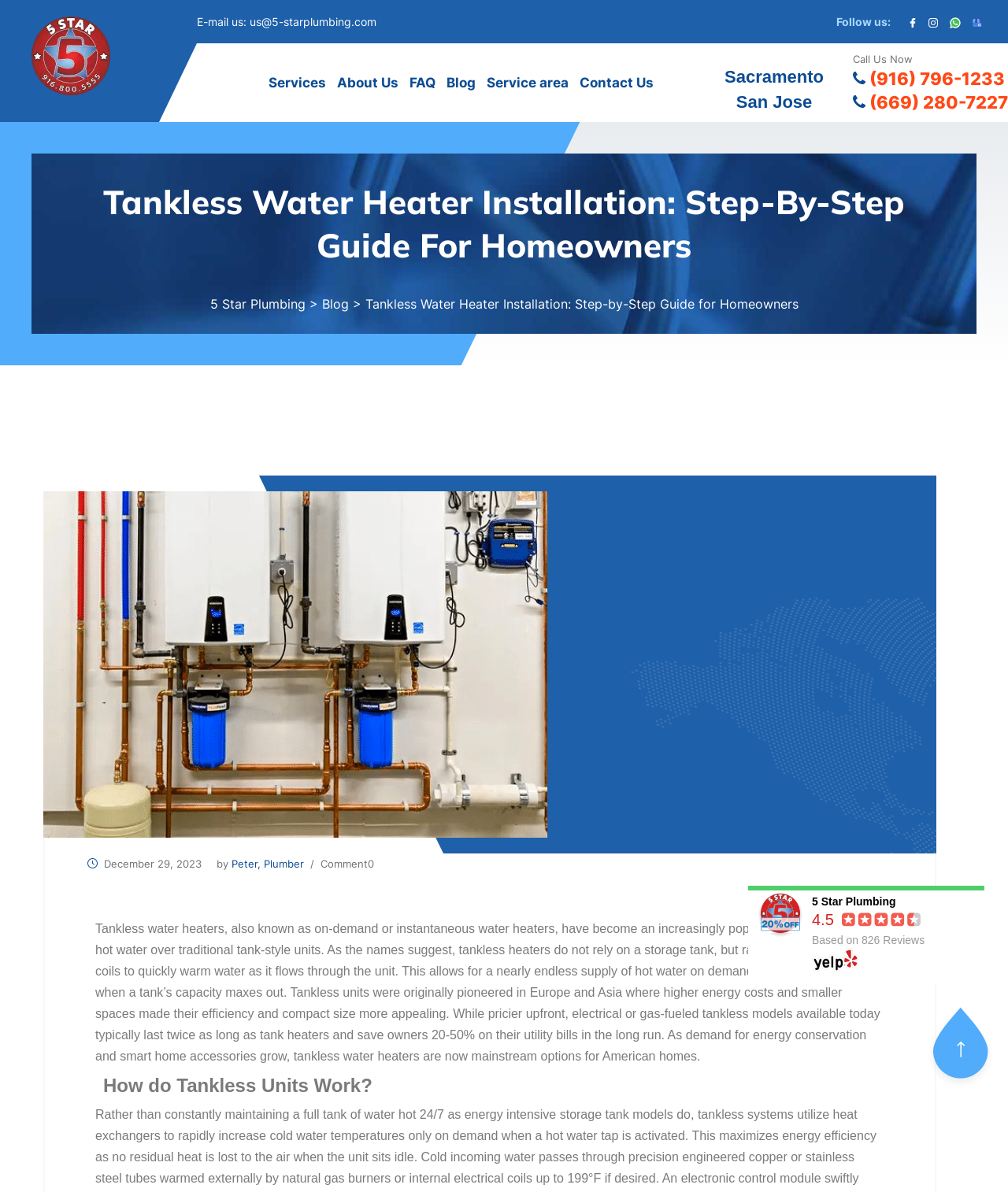Can you pinpoint the bounding box coordinates for the clickable element required for this instruction: "Read the blog post 'Tankless Water Heater Installation: Step-by-Step Guide for Homeowners'"? The coordinates should be four float numbers between 0 and 1, i.e., [left, top, right, bottom].

[0.043, 0.55, 0.543, 0.563]